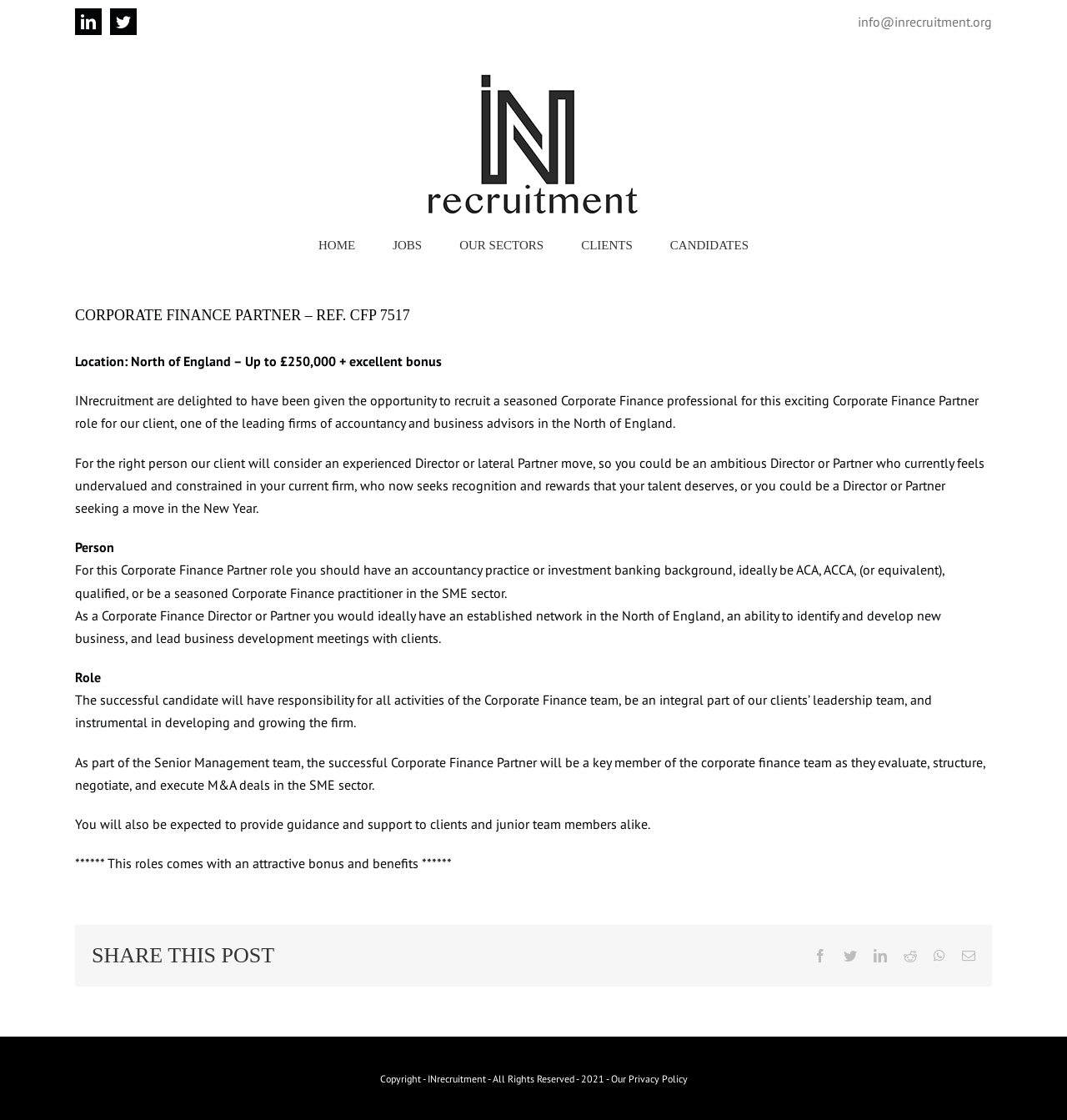Specify the bounding box coordinates of the element's region that should be clicked to achieve the following instruction: "Visit the IN Recruitment homepage". The bounding box coordinates consist of four float numbers between 0 and 1, in the format [left, top, right, bottom].

[0.298, 0.204, 0.333, 0.234]